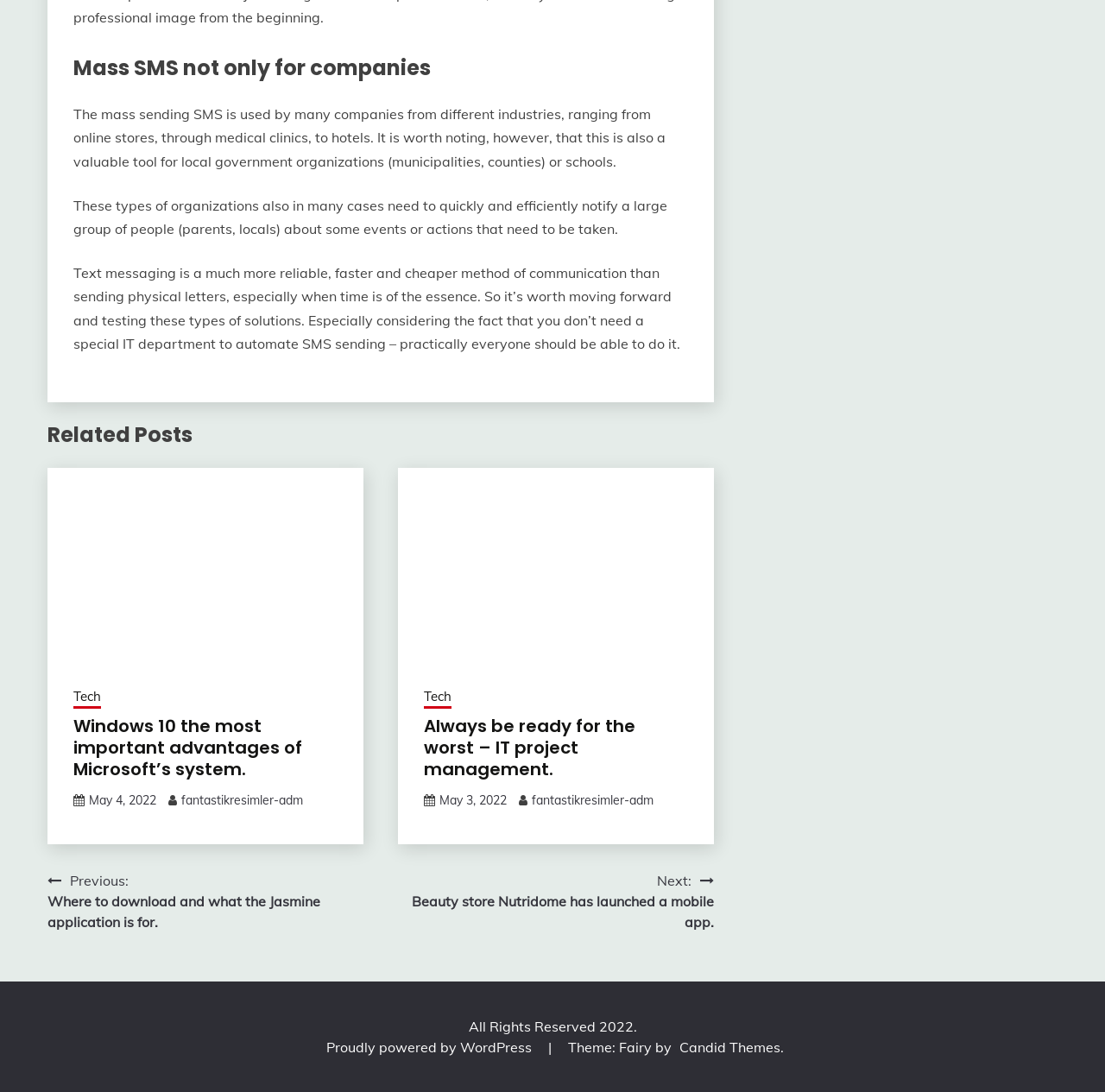Given the description "May 4, 2022May 6, 2022", provide the bounding box coordinates of the corresponding UI element.

[0.08, 0.726, 0.141, 0.74]